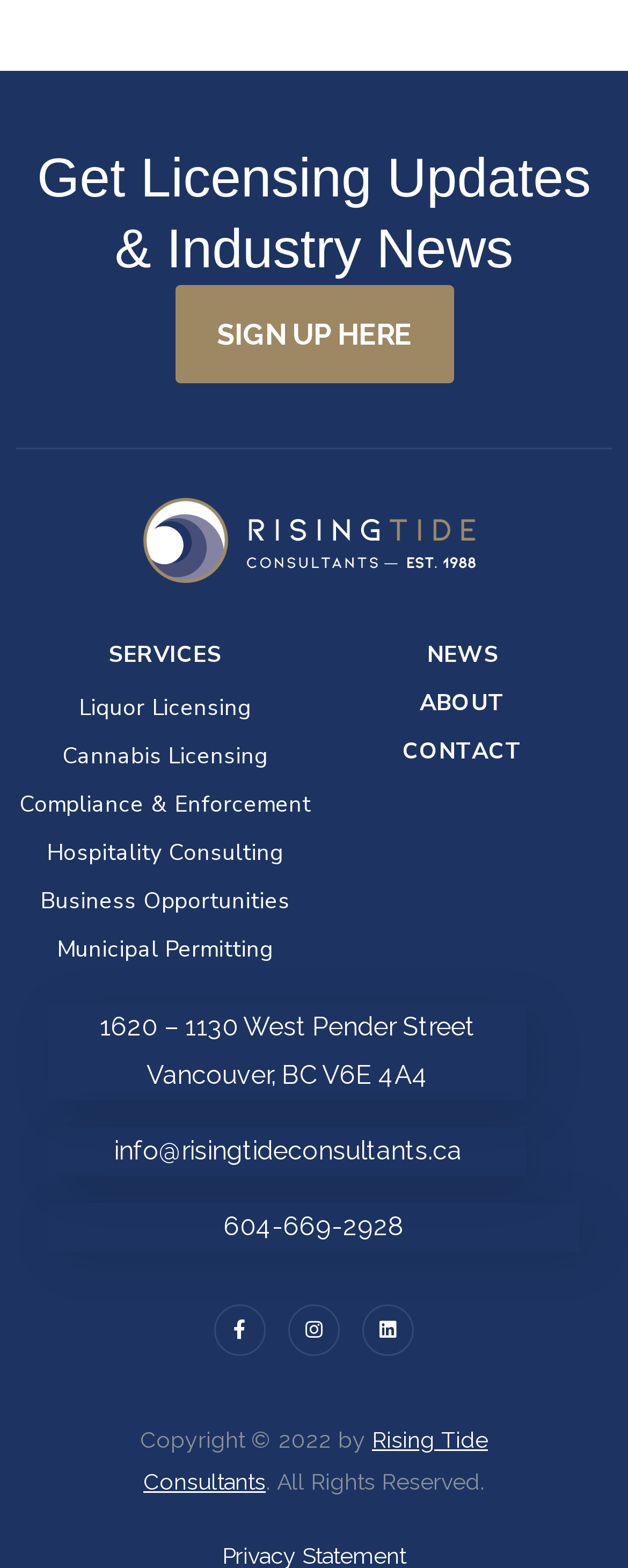Identify the bounding box coordinates for the element that needs to be clicked to fulfill this instruction: "Read the latest news". Provide the coordinates in the format of four float numbers between 0 and 1: [left, top, right, bottom].

[0.673, 0.403, 0.802, 0.434]